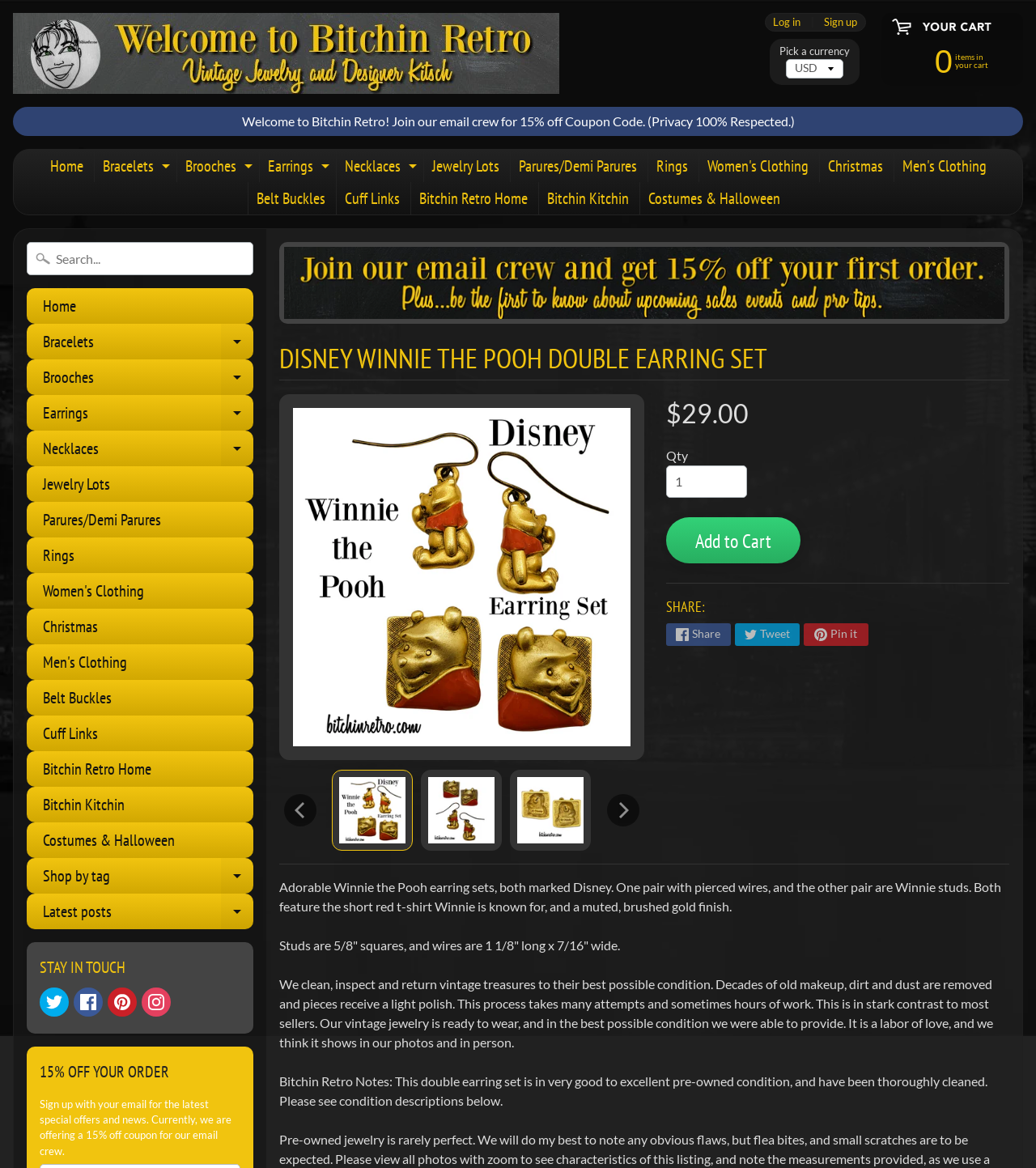Predict the bounding box coordinates of the area that should be clicked to accomplish the following instruction: "Click on the 'Log in' link". The bounding box coordinates should consist of four float numbers between 0 and 1, i.e., [left, top, right, bottom].

[0.739, 0.015, 0.78, 0.023]